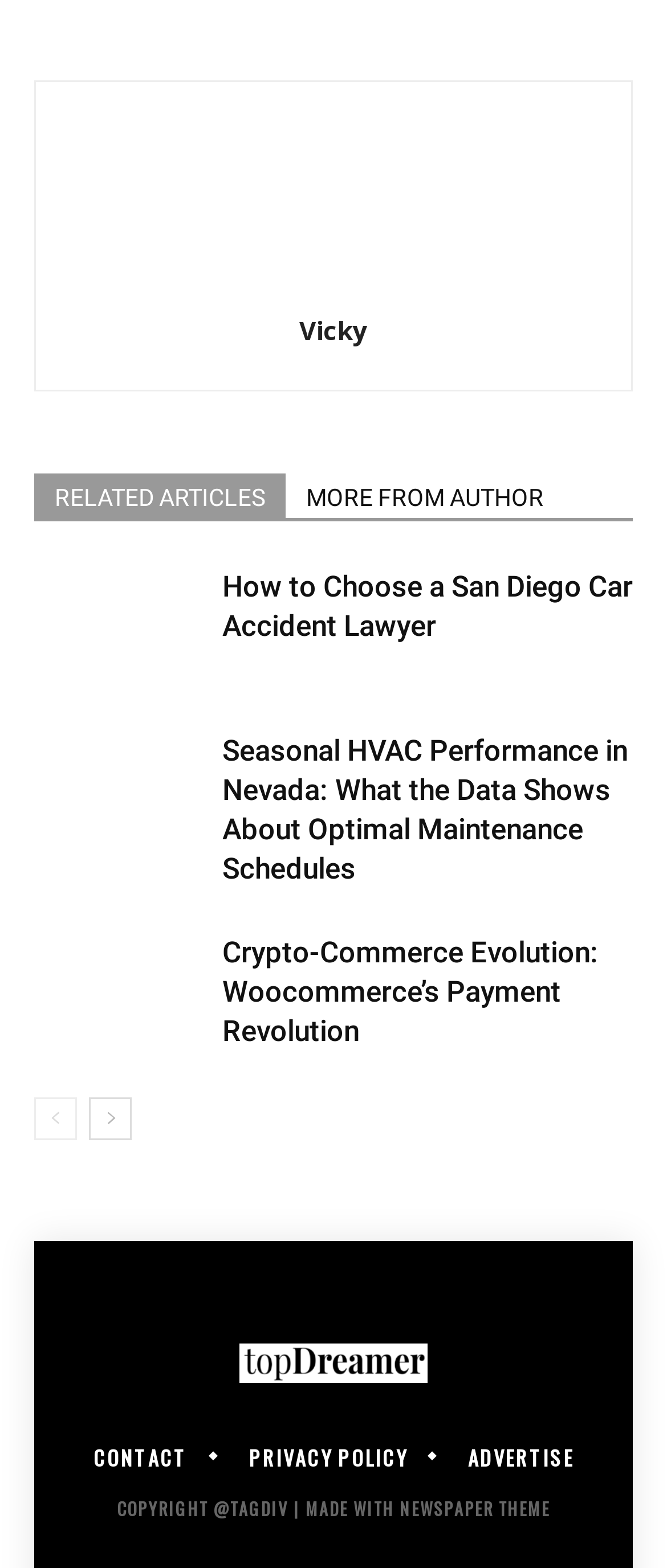Identify the bounding box coordinates for the UI element described as follows: "Crypto-Commerce Evolution: Woocommerce’s Payment Revolution". Ensure the coordinates are four float numbers between 0 and 1, formatted as [left, top, right, bottom].

[0.333, 0.597, 0.897, 0.669]